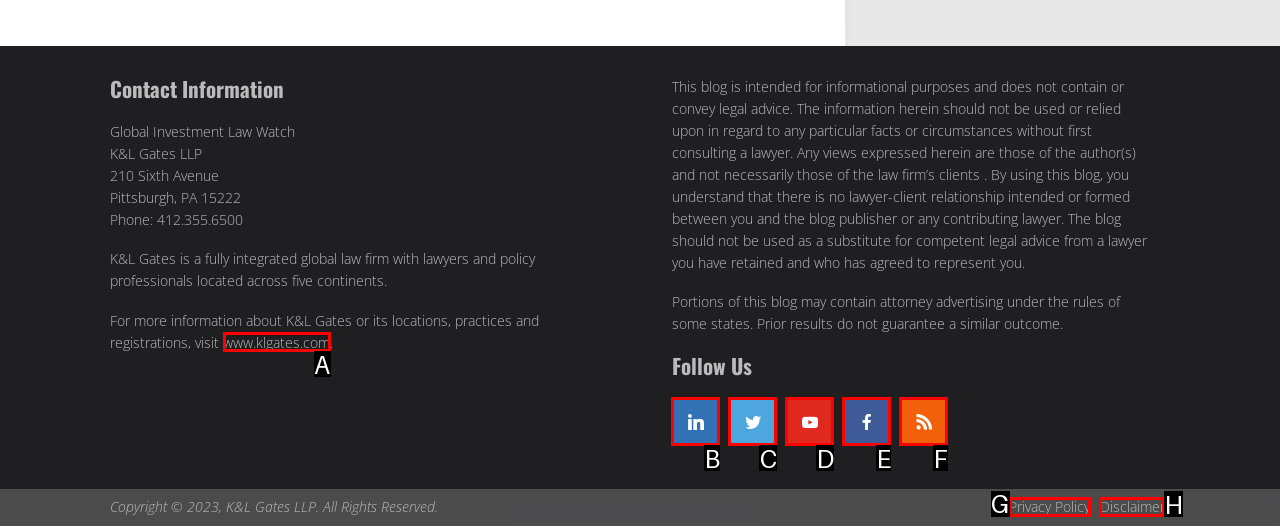Given the task: View Disclaimer, tell me which HTML element to click on.
Answer with the letter of the correct option from the given choices.

H